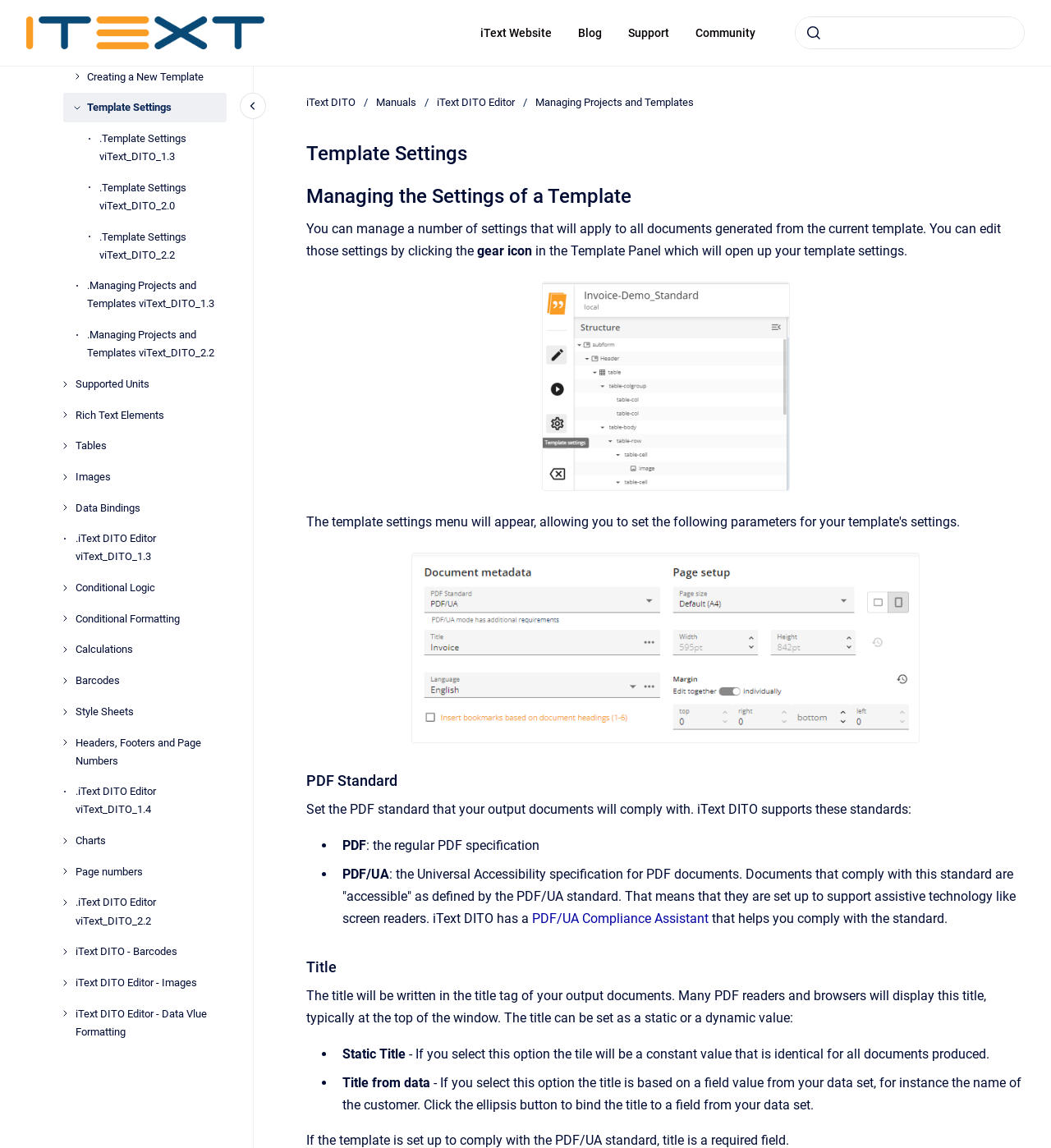What is the image about?
Refer to the image and provide a concise answer in one word or phrase.

Template settings